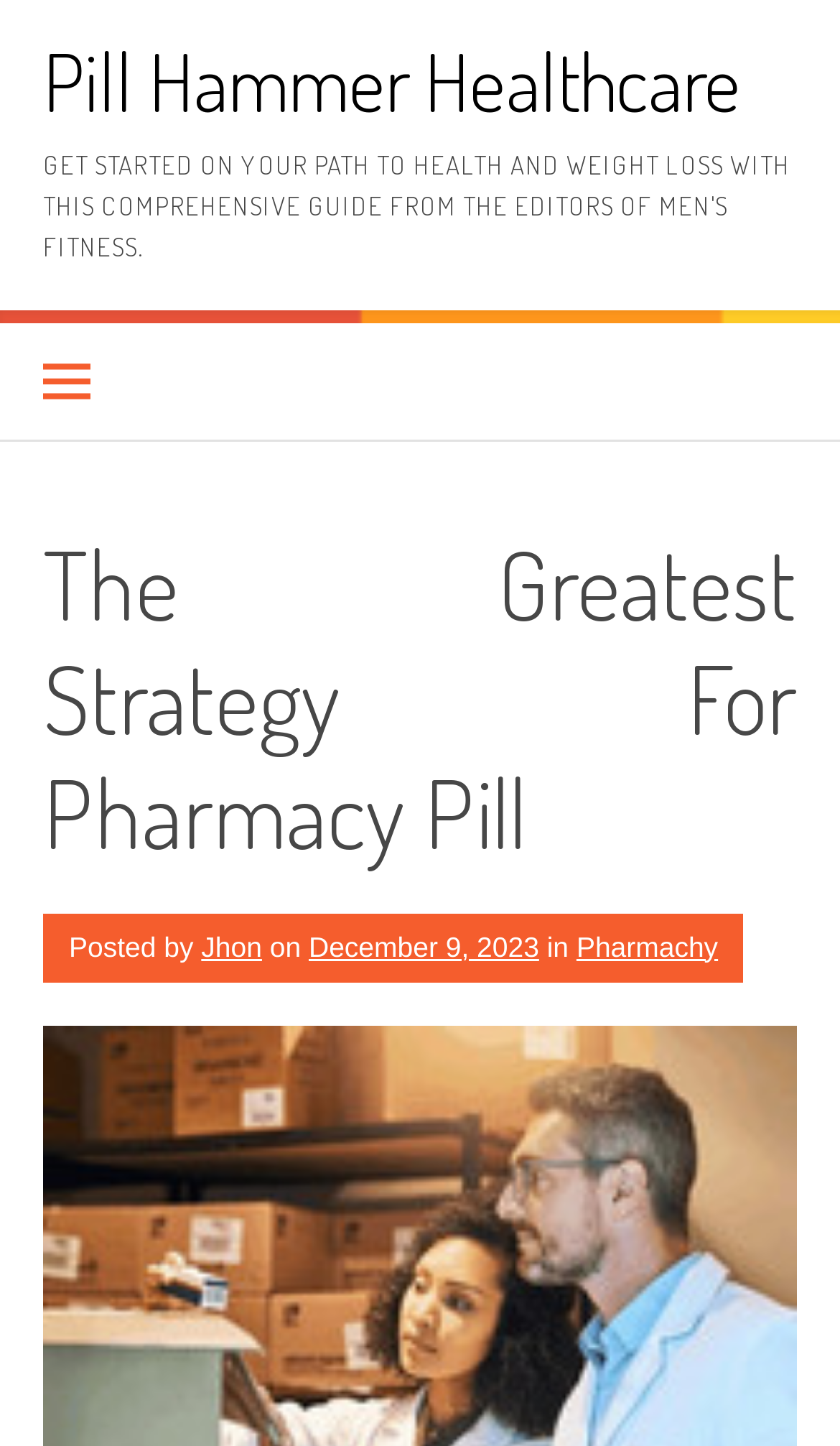Generate a comprehensive description of the contents of the webpage.

The webpage appears to be a blog post or article page. At the top, there is a link to "Pill Hammer Healthcare" situated near the left edge of the page. Below this link, a prominent heading reads, "GET STARTED ON YOUR PATH TO HEALTH AND WEIGHT LOSS WITH THIS COMPREHENSIVE GUIDE FROM THE EDITORS OF MEN'S FITNESS." 

To the right of the heading, there is a button with an icon represented by '\uf419'. Below this button, a header section contains the title "The Greatest Strategy For Pharmacy Pill" positioned near the top-left corner of the page. 

In the same section, there is a byline that reads, "Posted by Jhon on December 9, 2023 in Pharmachy." The byline is situated below the title, with the author's name "Jhon" and the date "December 9, 2023" being links. The category "Pharmachy" is also a link.